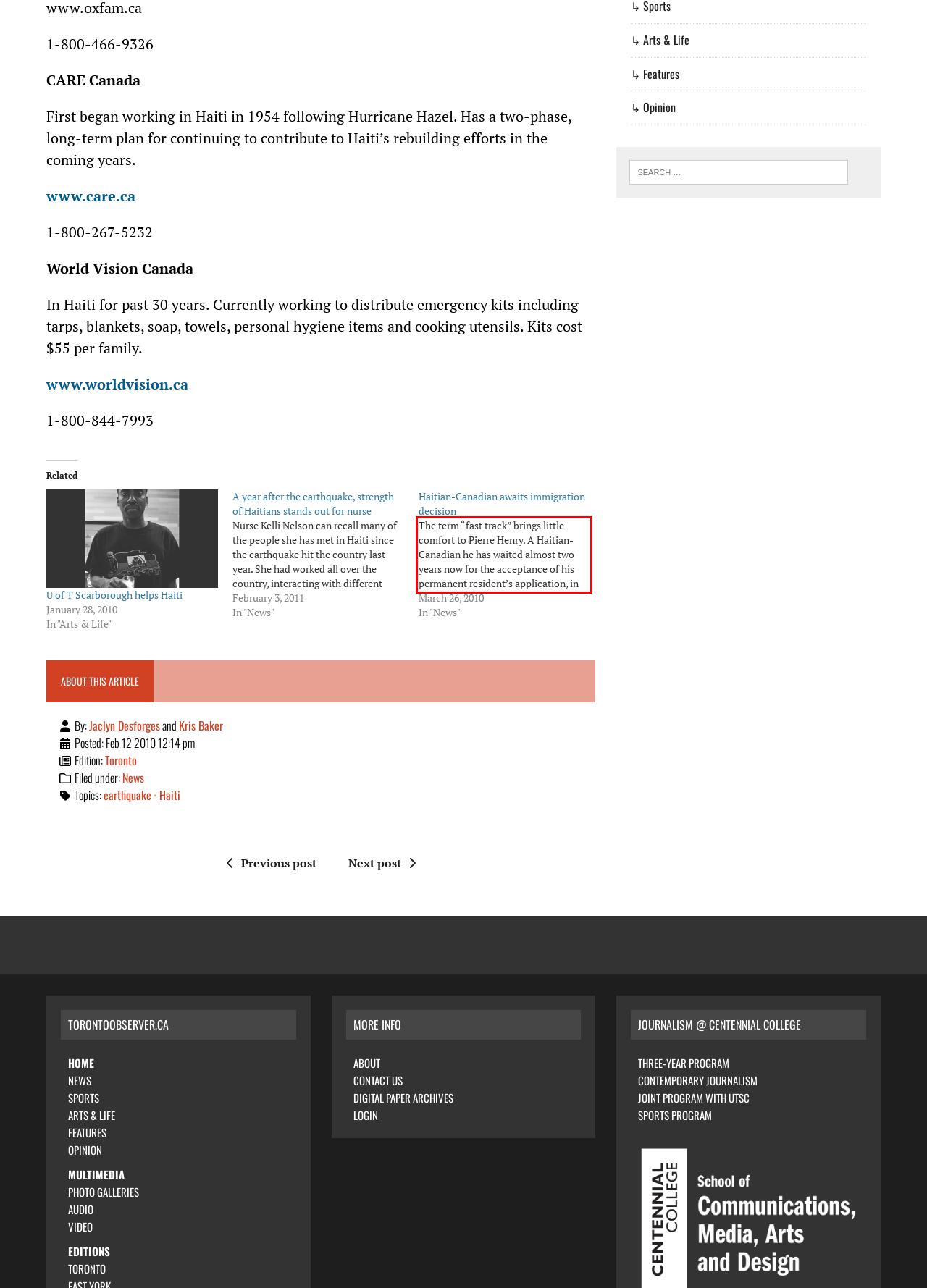Given a webpage screenshot, locate the red bounding box and extract the text content found inside it.

The term “fast track” brings little comfort to Pierre Henry. A Haitian-Canadian he has waited almost two years now for the acceptance of his permanent resident’s application, in order to sponsor his mother from Haiti. “I have not seen her in three years. Now after the earthquake I truly fear…